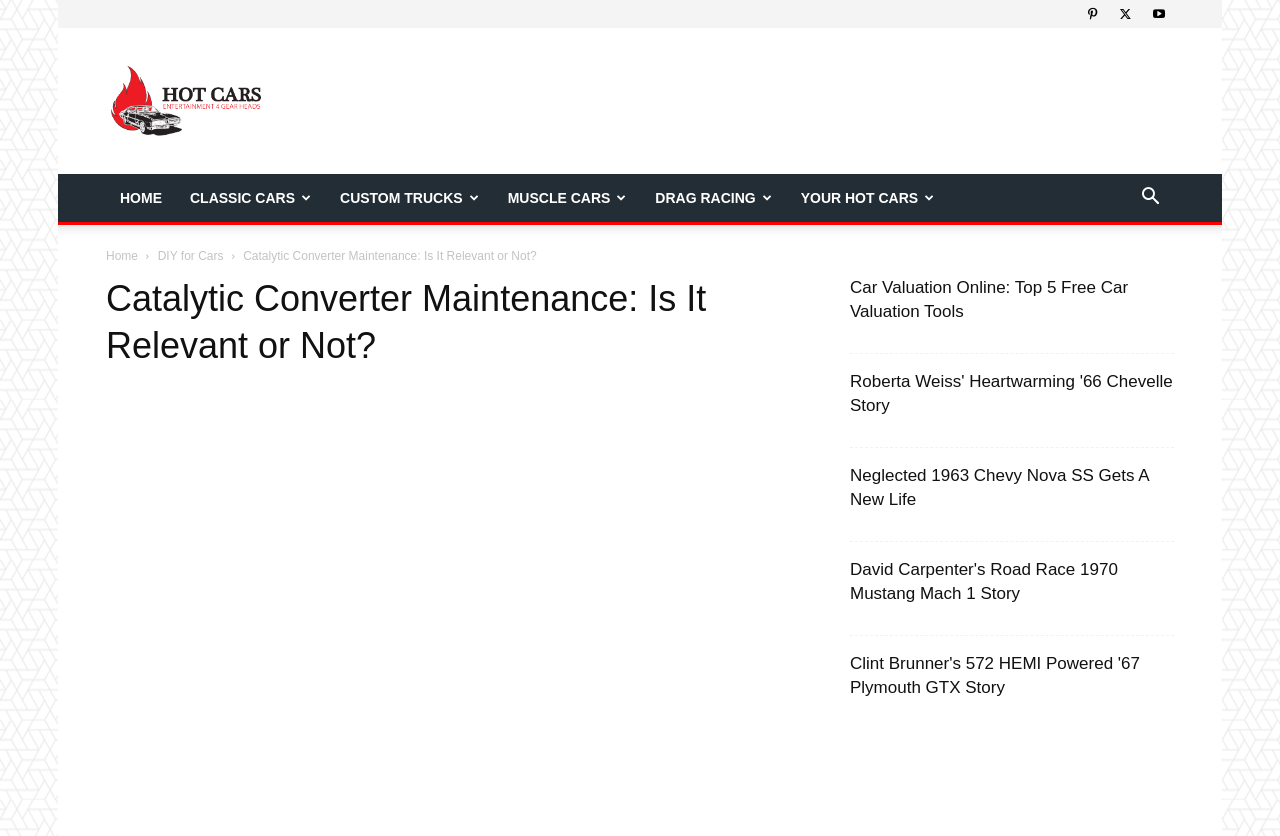Using the information in the image, give a detailed answer to the following question: What is the title of the first related article?

I looked at the heading elements in the complementary section of the page and found the first related article with the title 'Car Valuation Online: Top 5 Free Car Valuation Tools'.